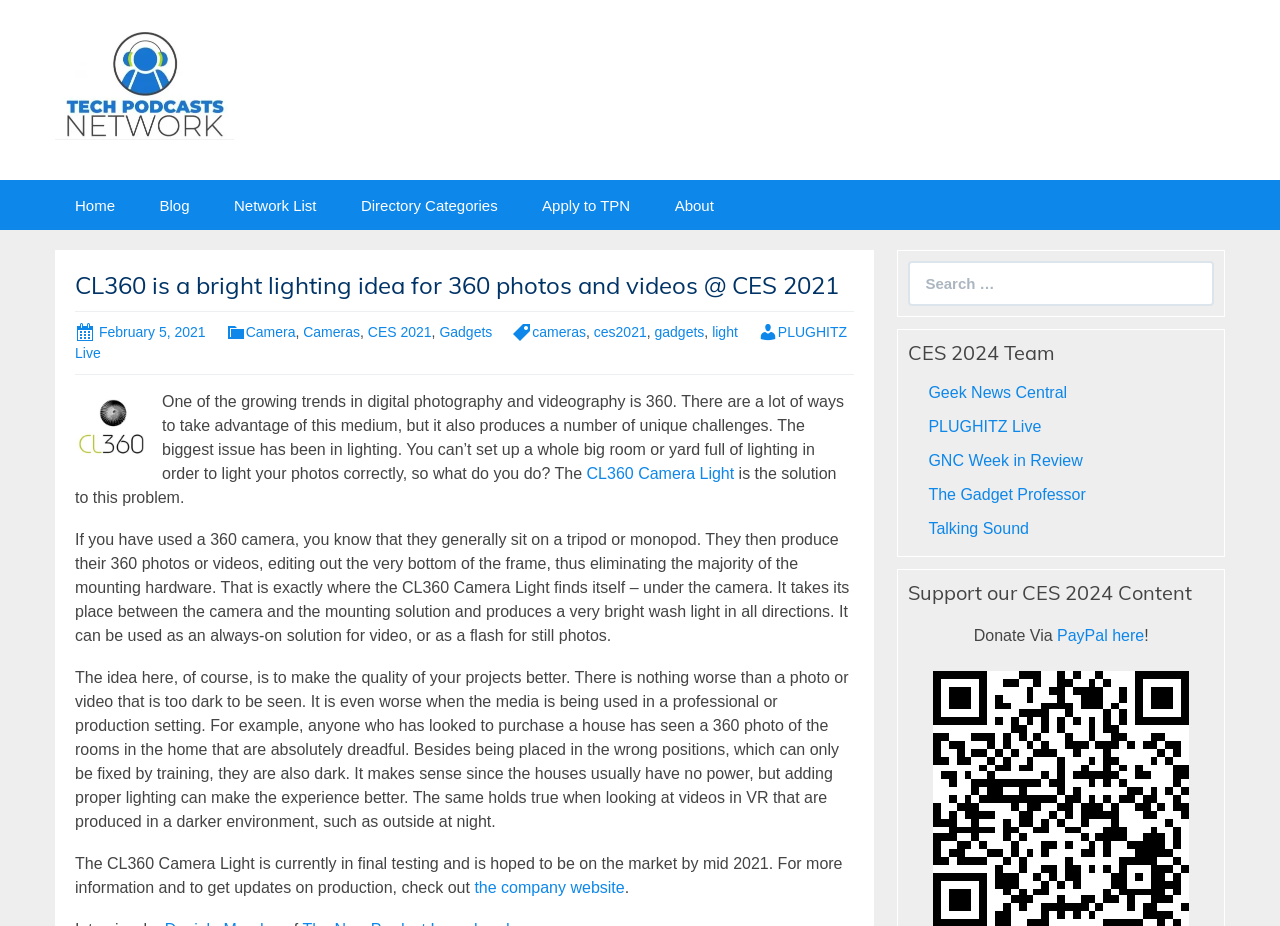Please identify the bounding box coordinates of the region to click in order to complete the task: "Visit the company website". The coordinates must be four float numbers between 0 and 1, specified as [left, top, right, bottom].

[0.371, 0.95, 0.488, 0.968]